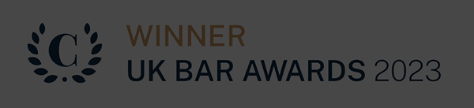Thoroughly describe what you see in the image.

The image prominently displays the award title "WINNER" in bold, capitalized letters, accompanied by the text "UK BAR AWARDS 2023." A stylized emblem, featuring a letter "C" encircled by laurel leaves, further emphasizes the accolade. This visual celebration recognizes achievement in the legal field, specifically highlighting a distinguished accomplishment at the UK Bar Awards 2023. The design combines elegance and professionalism, reflecting the prestige of the award and its significance within the legal community.